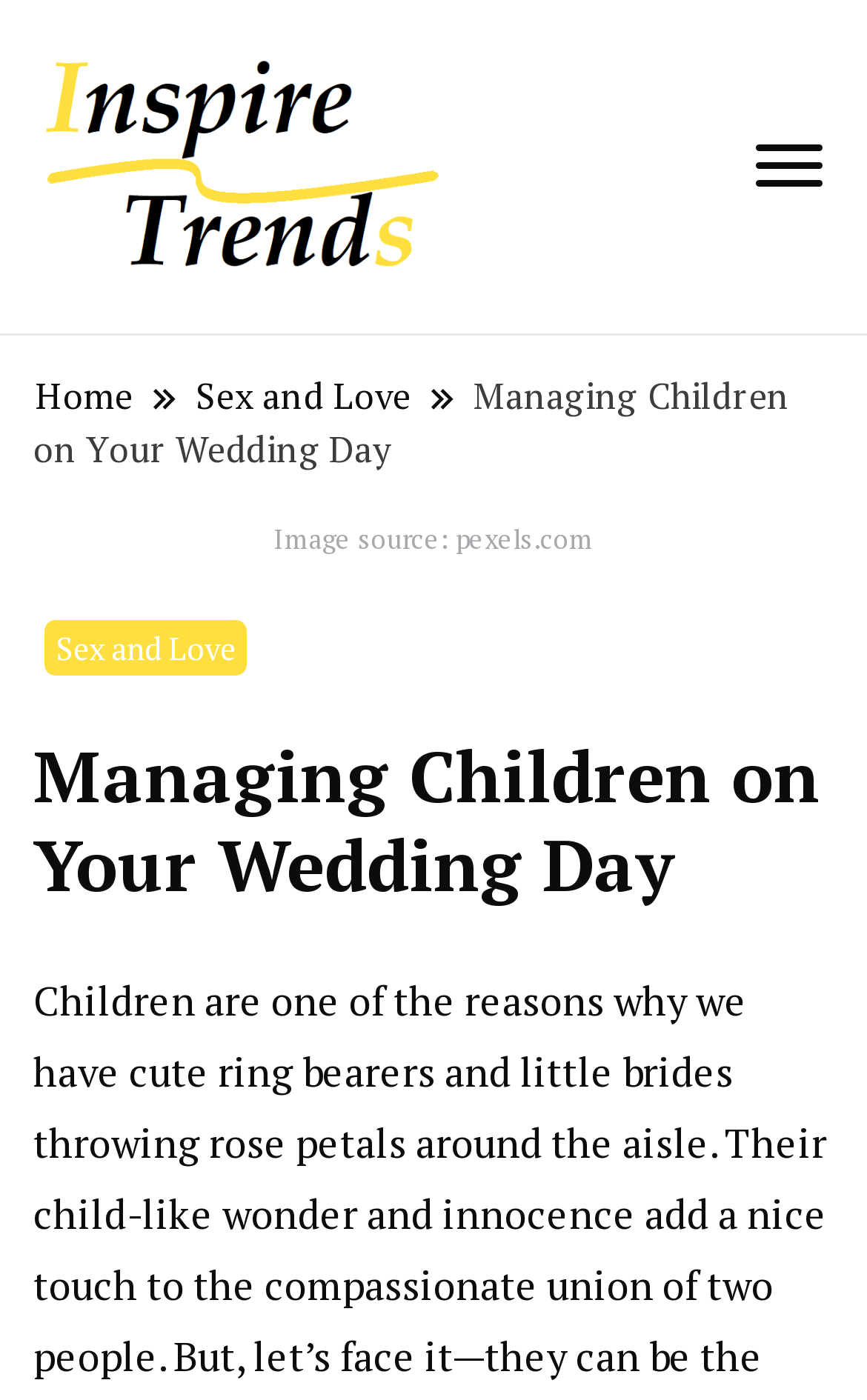Please determine the bounding box of the UI element that matches this description: Inspire Trends. The coordinates should be given as (top-left x, top-left y, bottom-right x, bottom-right y), with all values between 0 and 1.

[0.551, 0.128, 0.982, 0.182]